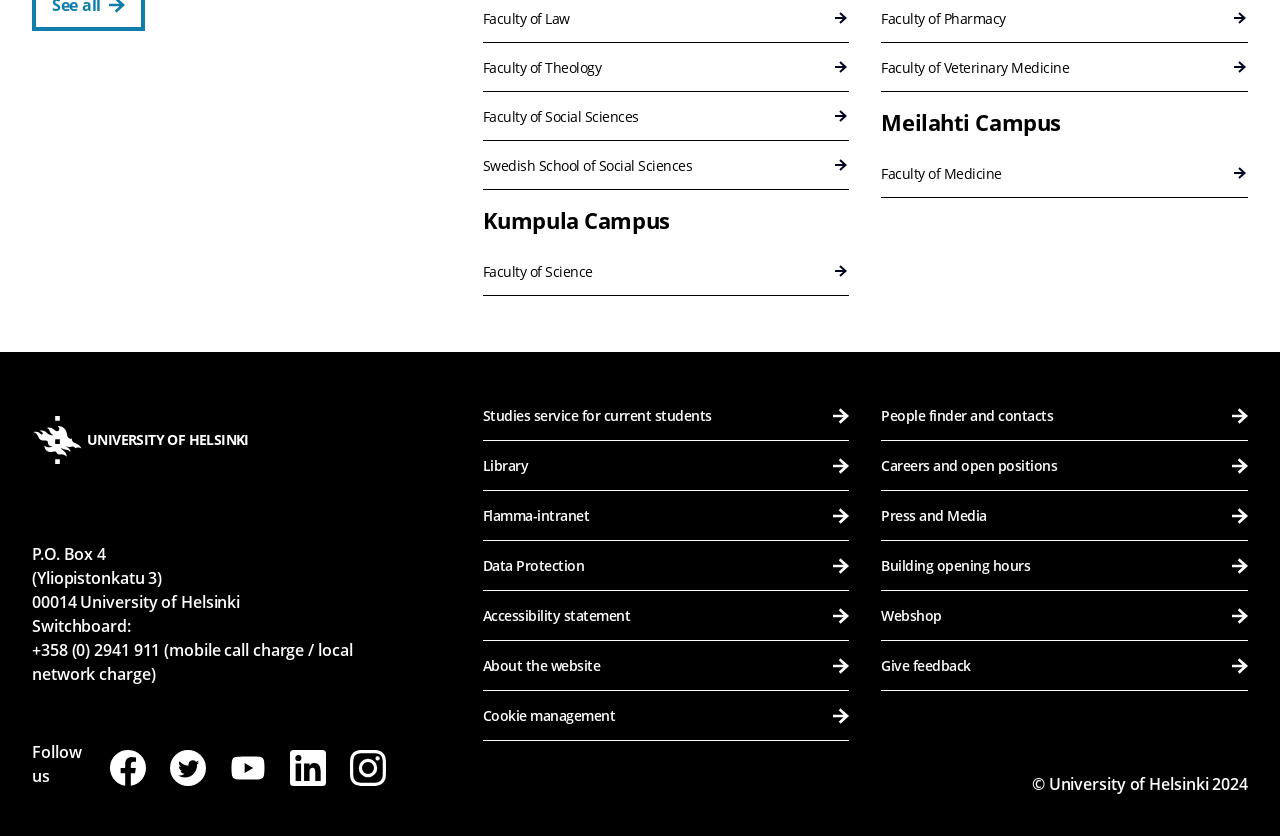For the element described, predict the bounding box coordinates as (top-left x, top-left y, bottom-right x, bottom-right y). All values should be between 0 and 1. Element description: Data Protection

[0.377, 0.648, 0.664, 0.707]